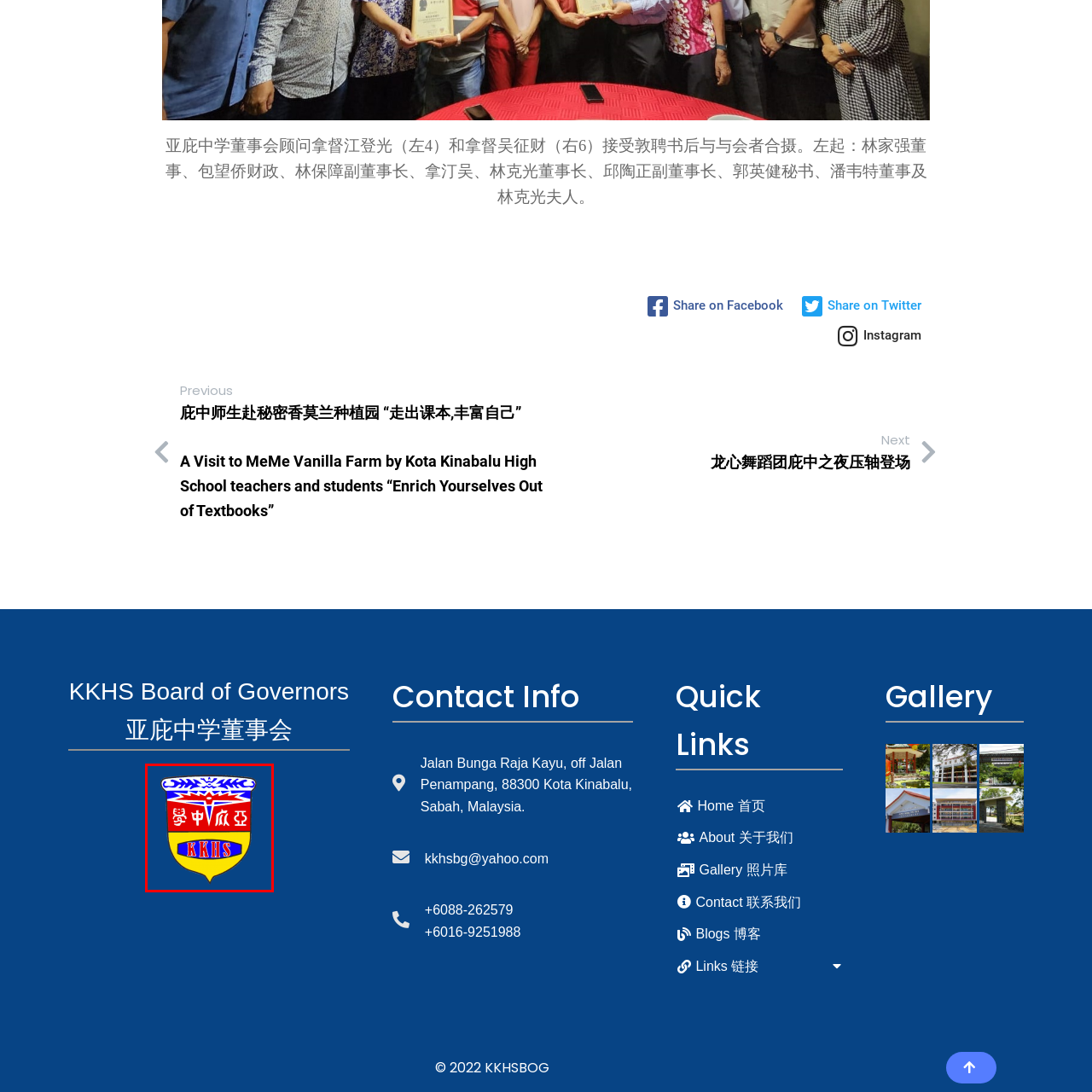Explain comprehensively what is shown in the image marked by the red outline.

This image features the logo of Kota Kinabalu High School (KKHS), characterized by a vibrant design that incorporates several colors, including red, blue, and yellow. The crest is organized into segments, each displaying distinct elements, with the school's initials "KKHS" prominently featured in bold purple letters at the base. Above it, traditional motifs and symbols reflect the institution's heritage and values. The background is a deep blue, enhancing the overall visual appeal of the logo, representing the school’s identity and pride within the community.